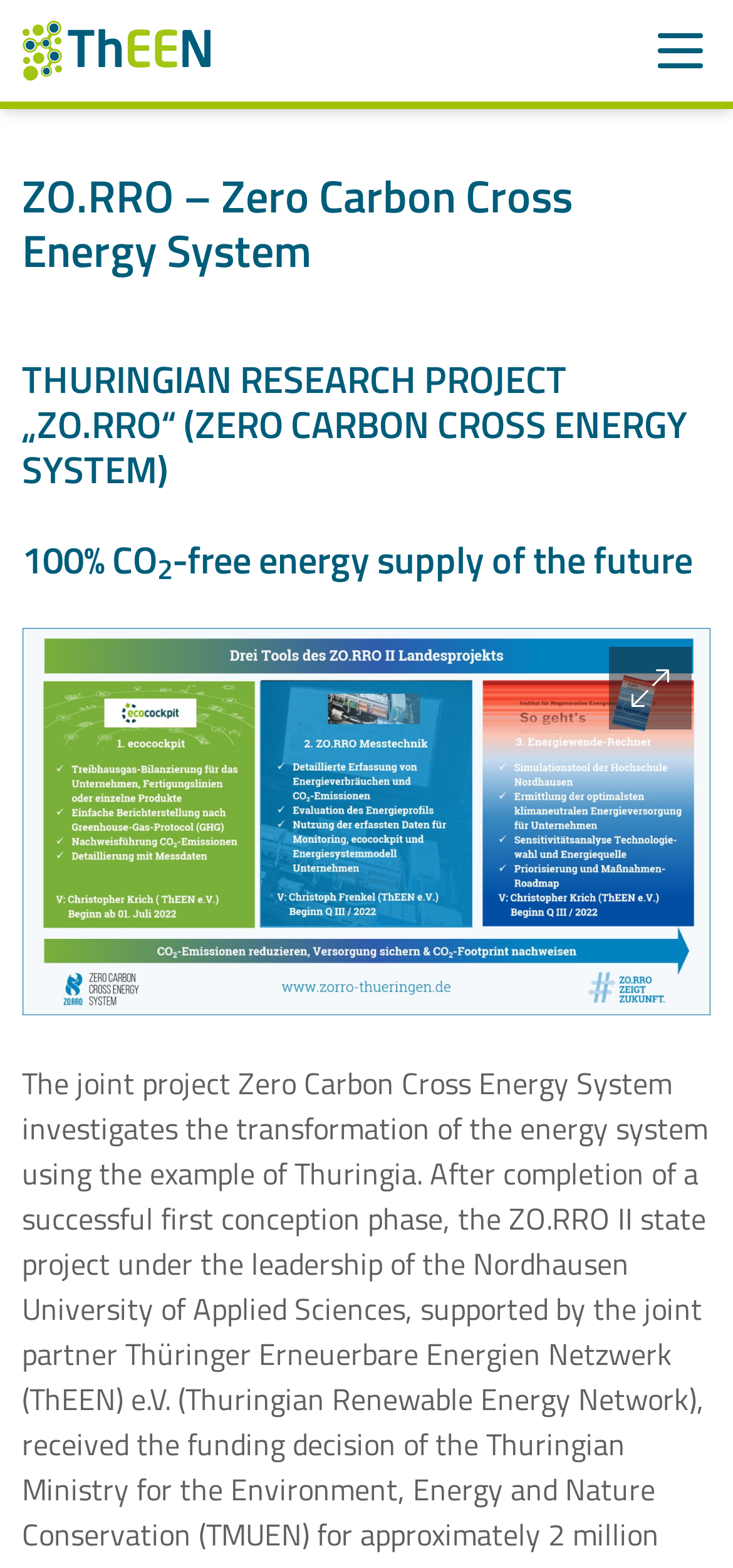Locate the UI element described as follows: "Menu". Return the bounding box coordinates as four float numbers between 0 and 1 in the order [left, top, right, bottom].

[0.888, 0.013, 0.97, 0.052]